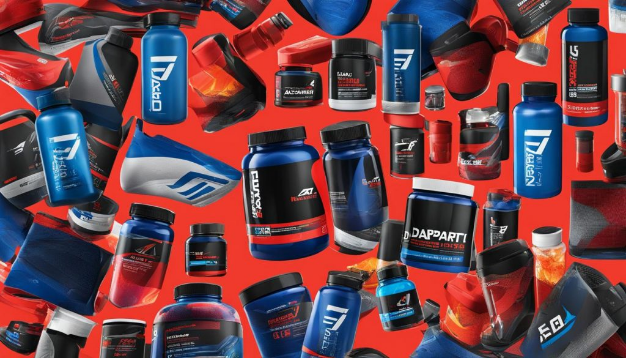What is the purpose of the displayed products?
Using the image as a reference, answer with just one word or a short phrase.

To support muscle growth and wellness